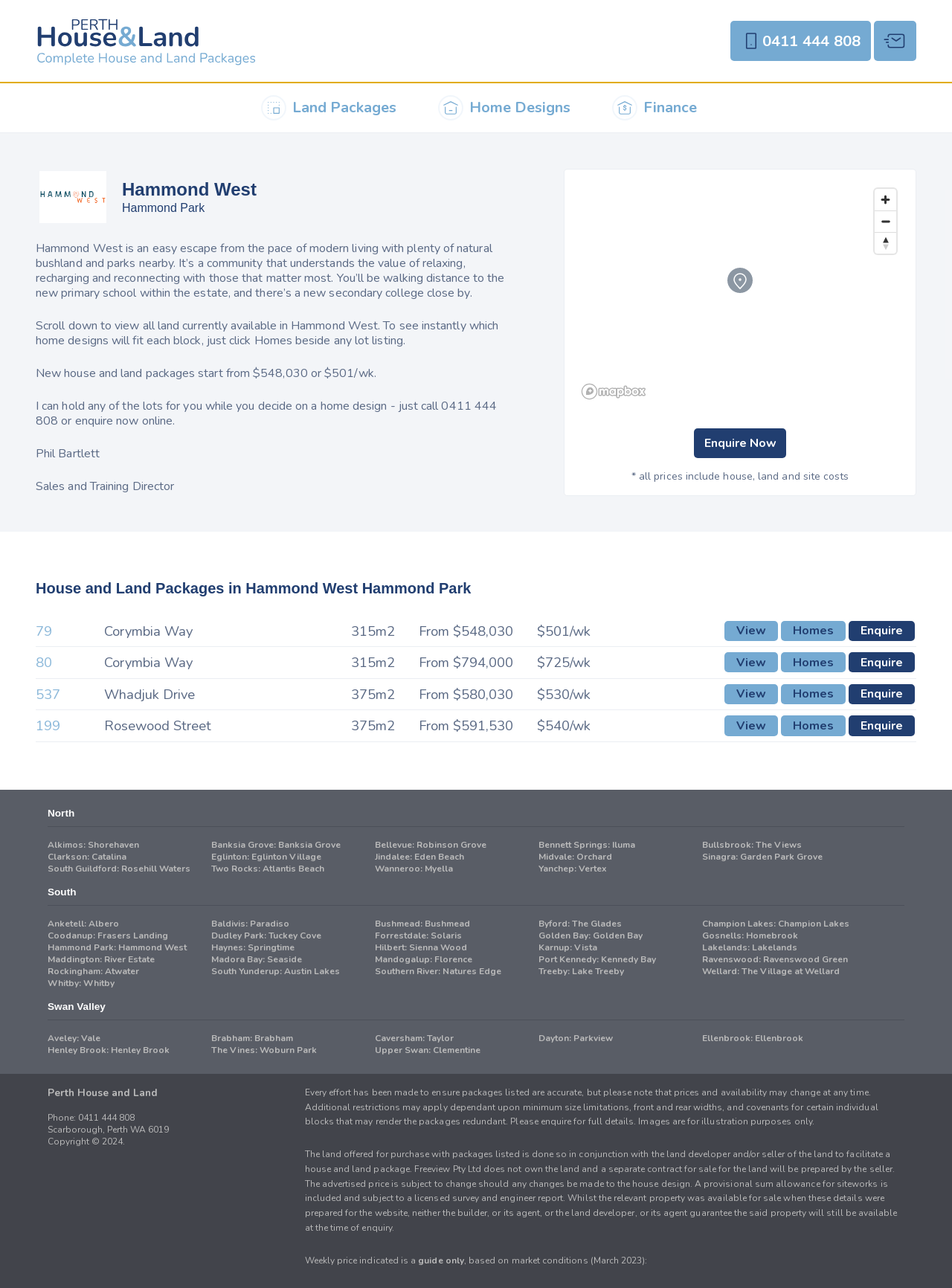Identify the bounding box coordinates of the clickable region to carry out the given instruction: "View house and land package details".

[0.761, 0.482, 0.817, 0.498]